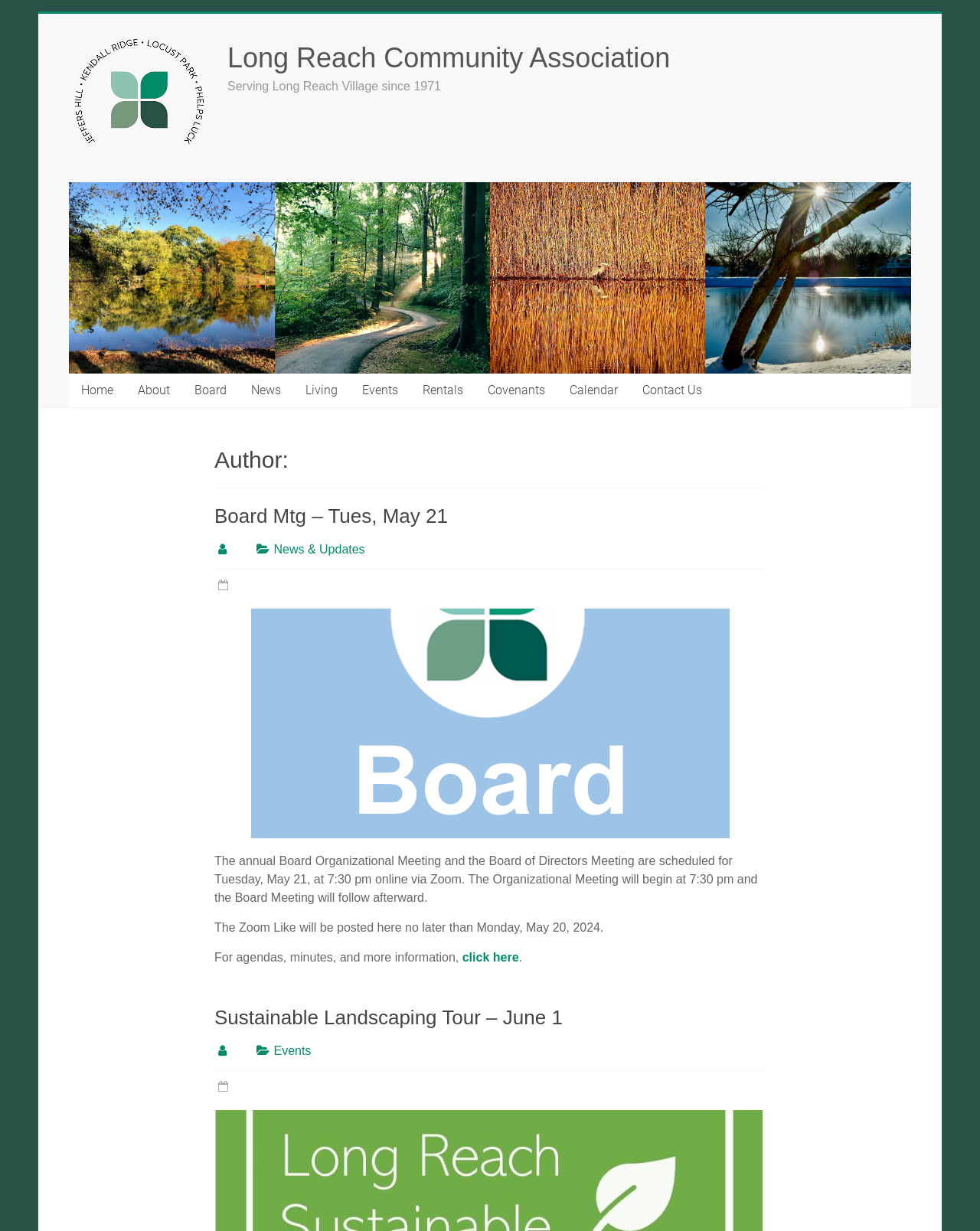Please mark the bounding box coordinates of the area that should be clicked to carry out the instruction: "view news and updates".

[0.279, 0.441, 0.372, 0.452]